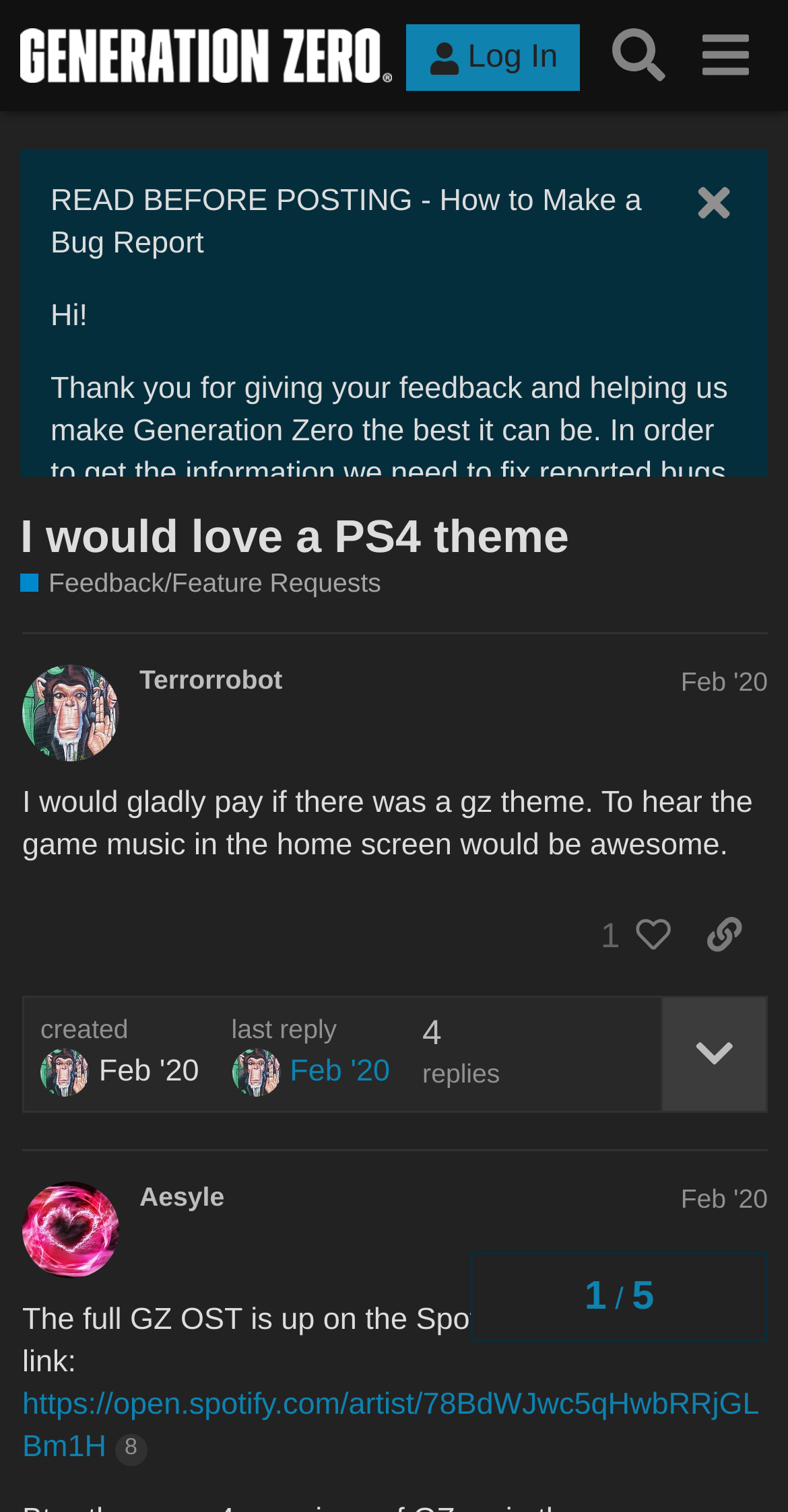How many people liked the first post?
Please answer the question with as much detail as possible using the screenshot.

I found the answer by looking at the first post, where it says '1 person liked this post. Click to view'.